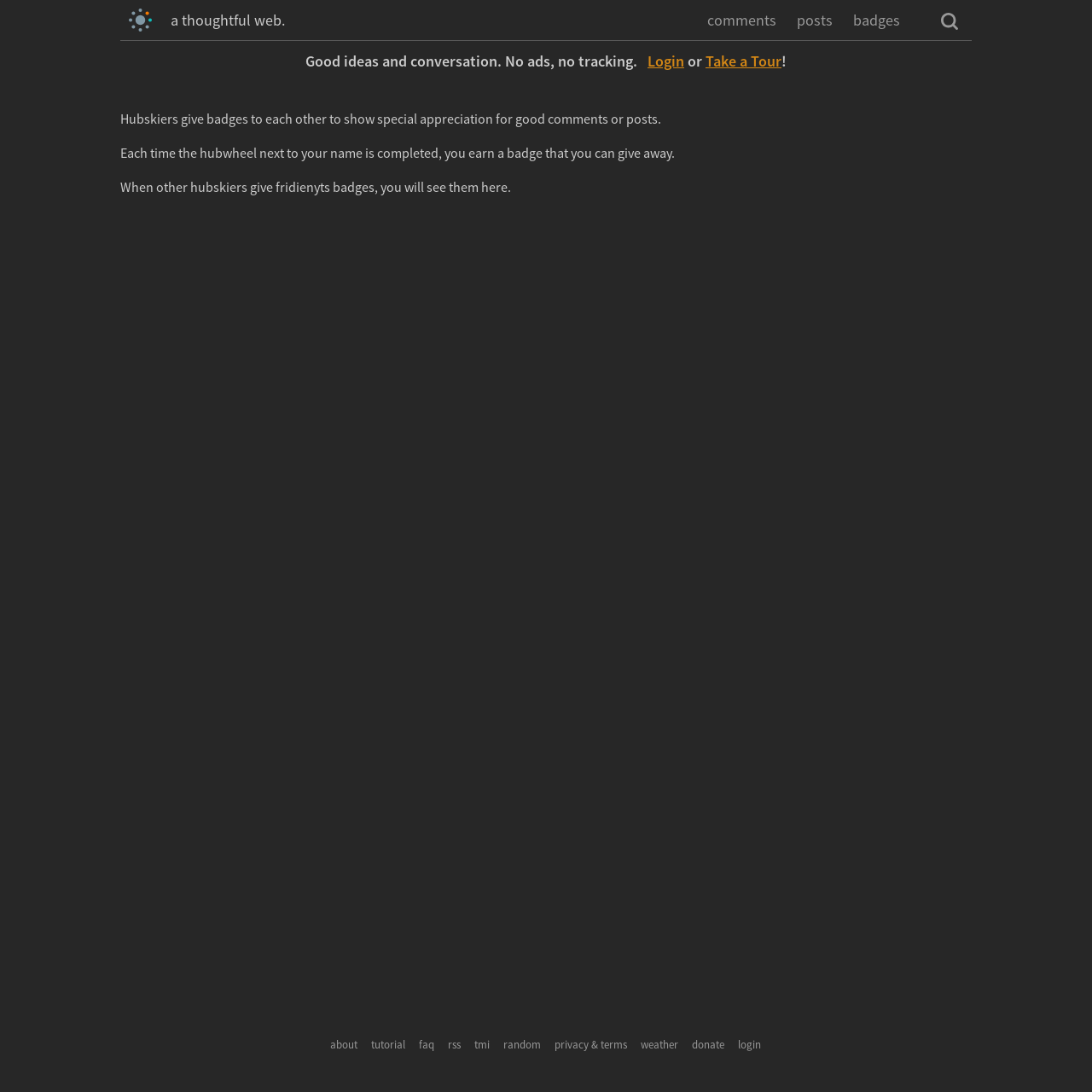Offer an extensive depiction of the webpage and its key elements.

This webpage is about fridienyts's badges. At the top left, there is a small image and a link. Next to it, there is a short phrase "a thoughtful web." On the top right, there are several links, including "comments", "posts", "badges", and a search box with a small image. 

Below the top section, there is a paragraph describing the website, stating that it is a platform for good ideas and conversation without ads or tracking. To the right of this paragraph, there are two links, "Login" and "Take a Tour", separated by the word "or". 

Further down, there are three paragraphs explaining how badges work on the website. The first paragraph explains that hubskiers give badges to each other to show appreciation for good comments or posts. The second paragraph describes how users can earn badges to give away. The third paragraph states that the badges given to fridienyts by other hubskiers will be displayed on this page.

At the bottom of the page, there are several links, including "about", "tutorial", "faq", "rss", "tmi", "random", "privacy & terms", "weather", "donate", and "login".